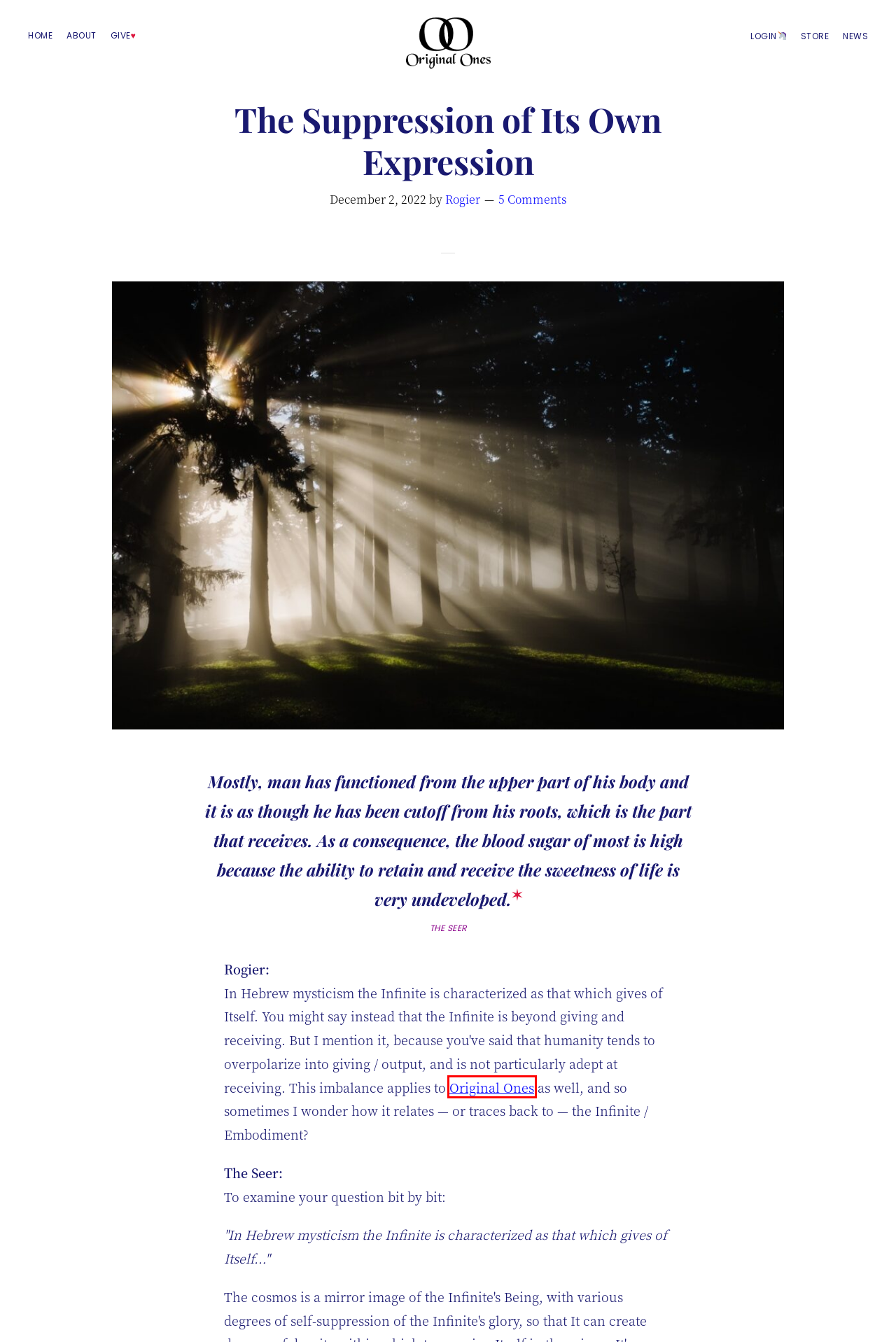You have a screenshot of a webpage with an element surrounded by a red bounding box. Choose the webpage description that best describes the new page after clicking the element inside the red bounding box. Here are the candidates:
A. Rogier | Original Ones
B. Give or Tithe | Original Ones
C. Almine | Original Ones
D. Store | Almine | Original Ones
E. It's in Your Hands | Original Ones
F. The Original Ones | Almine & Original Ones
G. Almine | The Seer
H. Summer Solstice Ceremony '24 - The Seer Almine

F